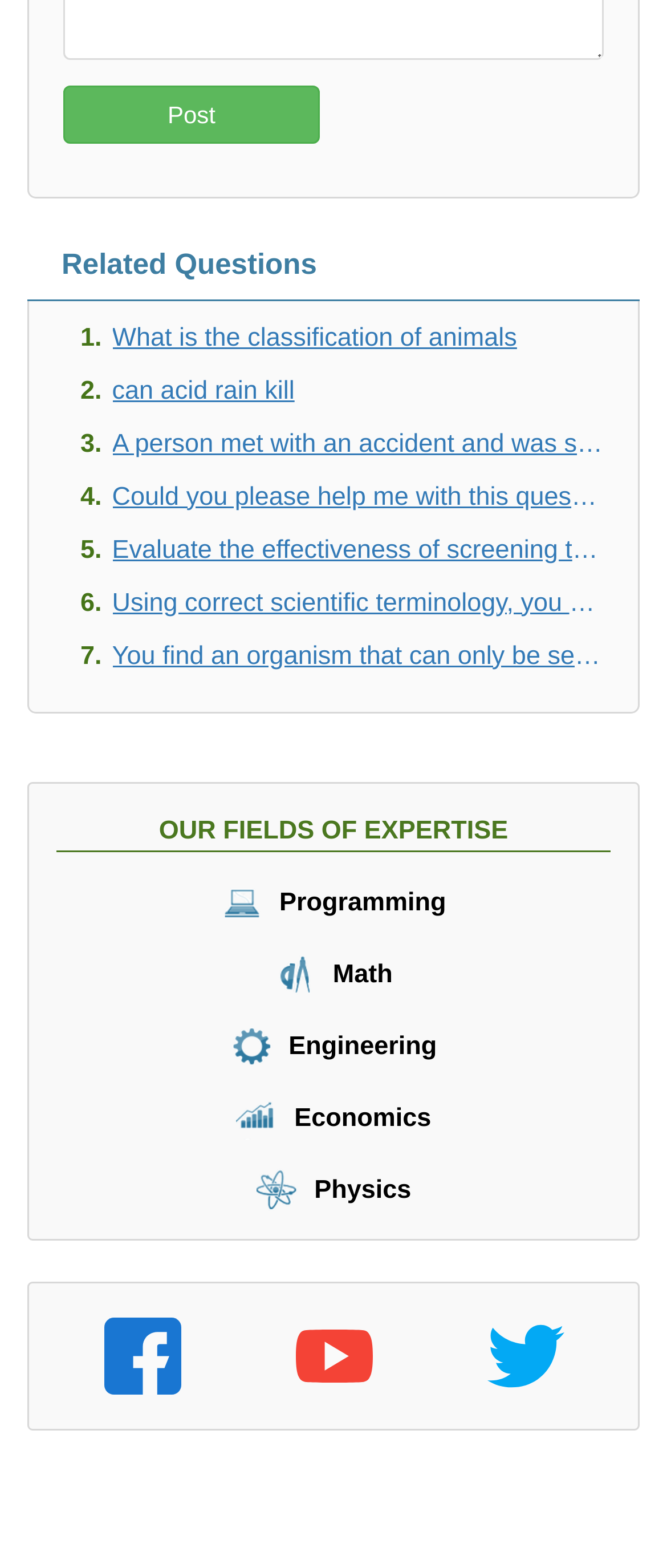Kindly determine the bounding box coordinates of the area that needs to be clicked to fulfill this instruction: "Click the 'Post' button".

[0.095, 0.055, 0.479, 0.092]